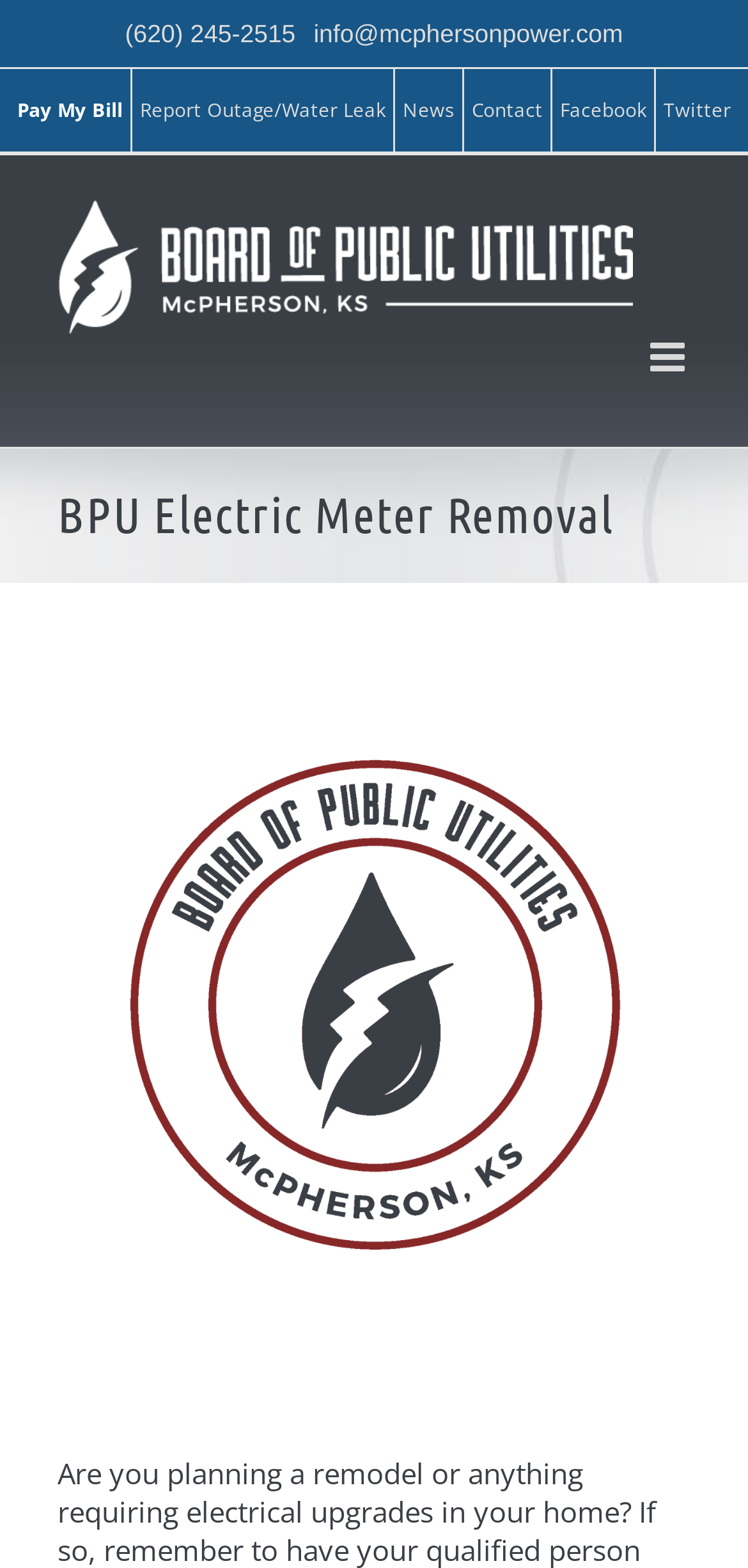Given the element description, predict the bounding box coordinates in the format (top-left x, top-left y, bottom-right x, bottom-right y), using floating point numbers between 0 and 1: News

[0.528, 0.044, 0.618, 0.098]